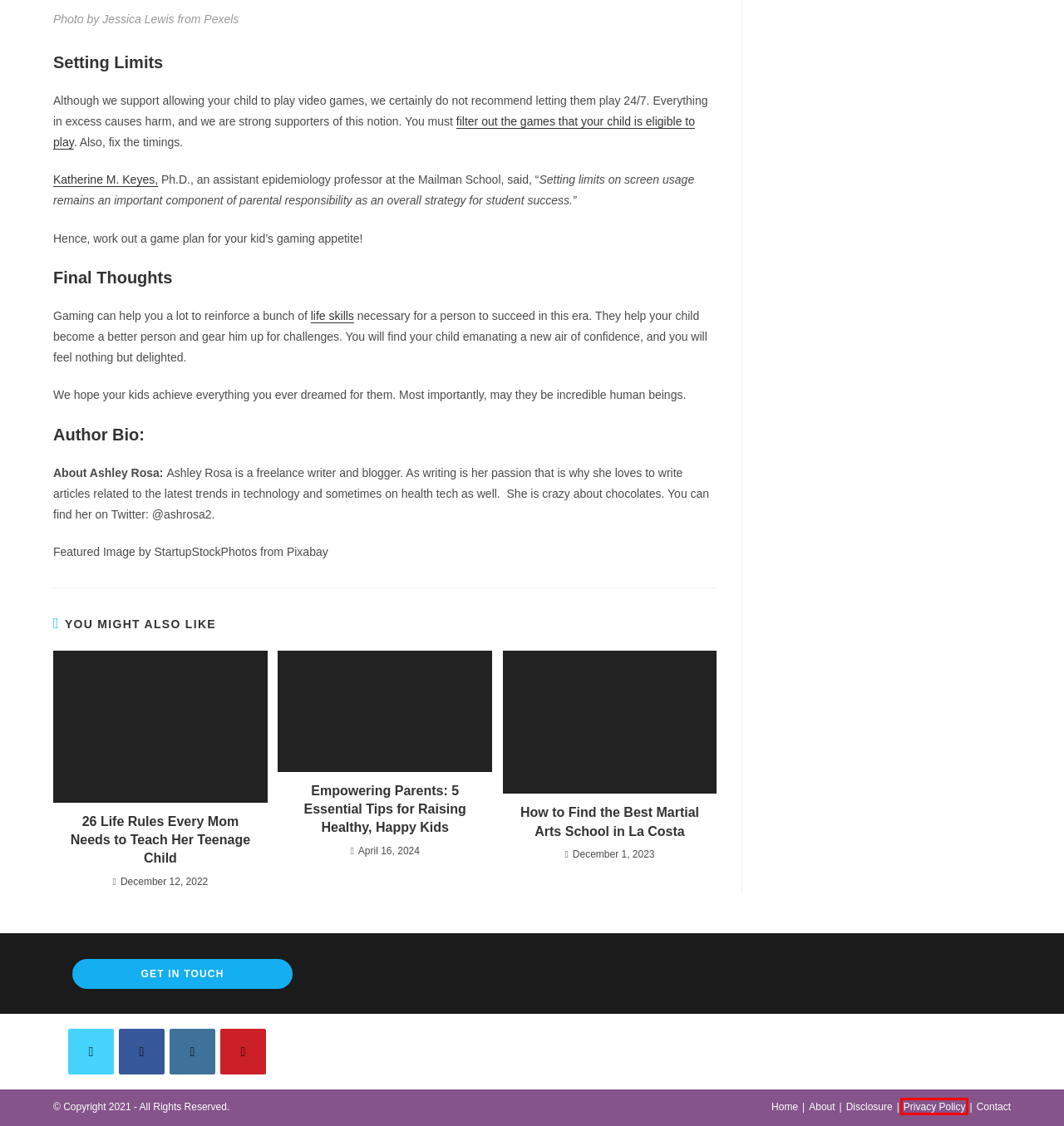You have a screenshot of a webpage with a red bounding box around an element. Choose the best matching webpage description that would appear after clicking the highlighted element. Here are the candidates:
A. Privacy Policy < Life Your Way
B. 26 Life Rules Every Mom Needs to Teach Her Teenage Child < Life Your Way
C. About < Life Your Way
D. Empowering Parents: 5 Essential Tips for Raising Healthy, Happy Kids < Life Your Way
E. What Is Lifelong Learning and Why Is It Important < Life Your Way
F. Disclosure < Life Your Way
G. Contact < Life Your Way
H. How to Find the Best Martial Arts School in La Costa < Life Your Way

A